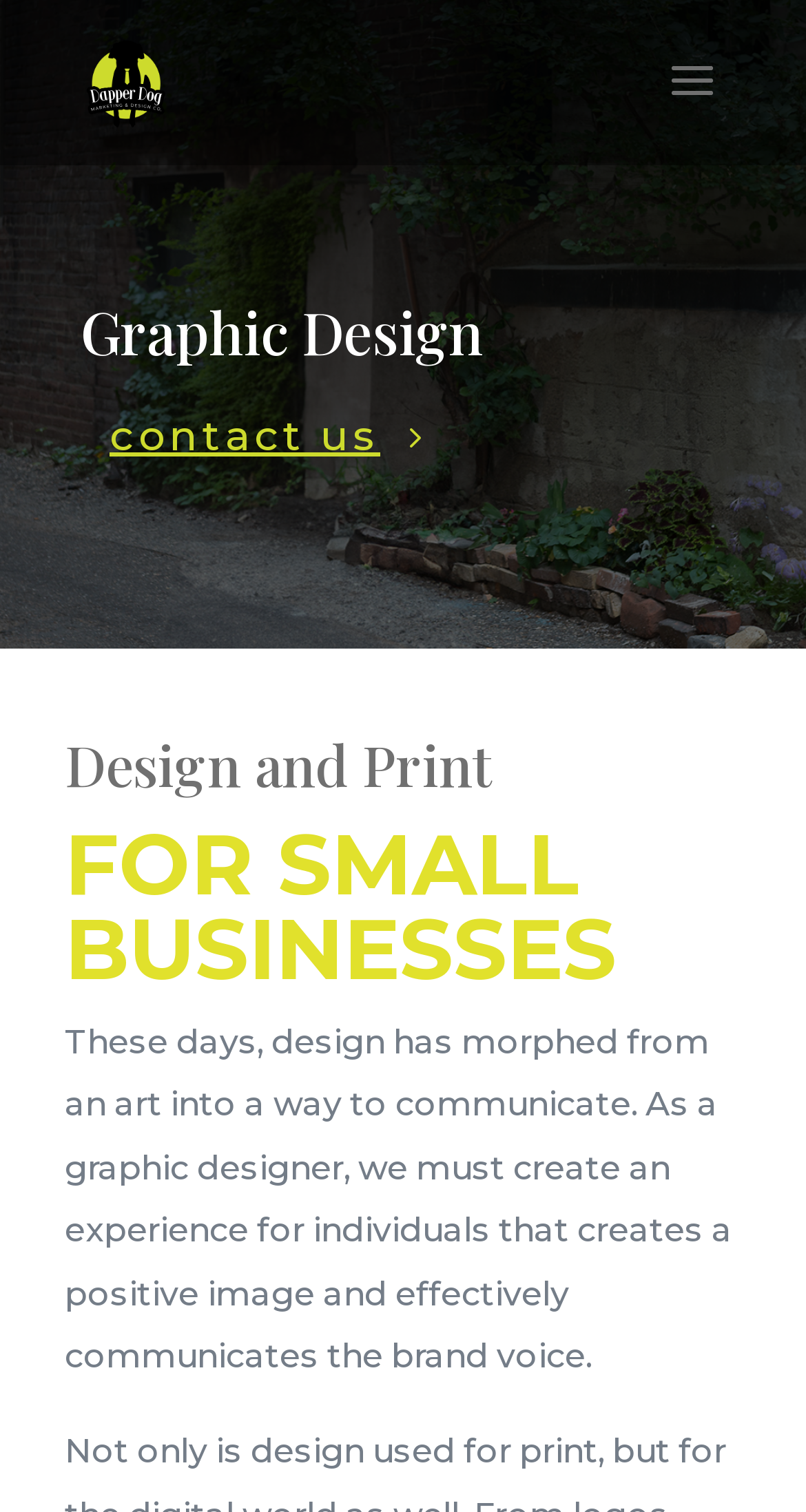How many links are in the top section?
Give a single word or phrase answer based on the content of the image.

2